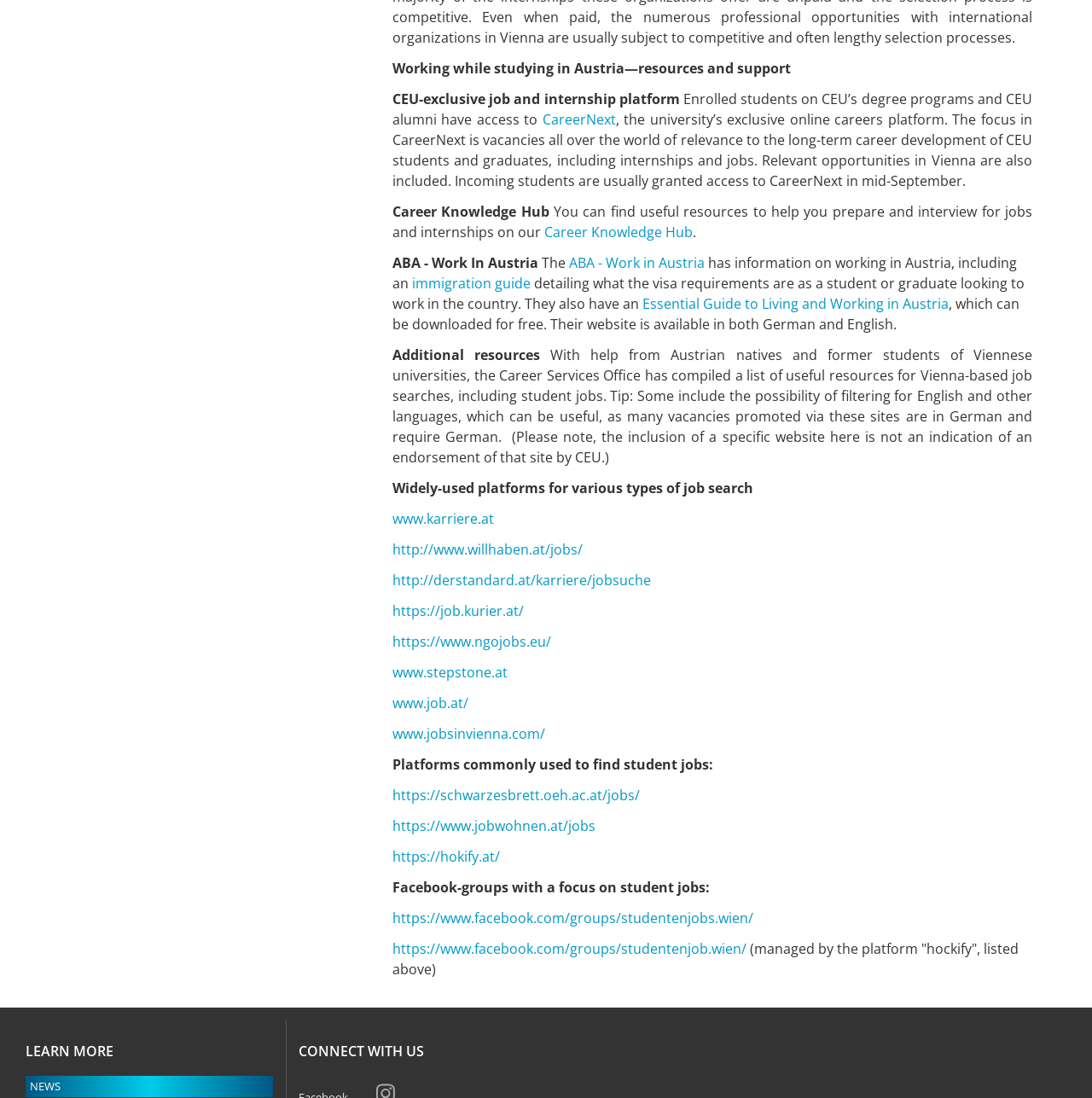Find the bounding box coordinates of the clickable area required to complete the following action: "Browse job opportunities on www.karriere.at".

[0.359, 0.464, 0.452, 0.481]